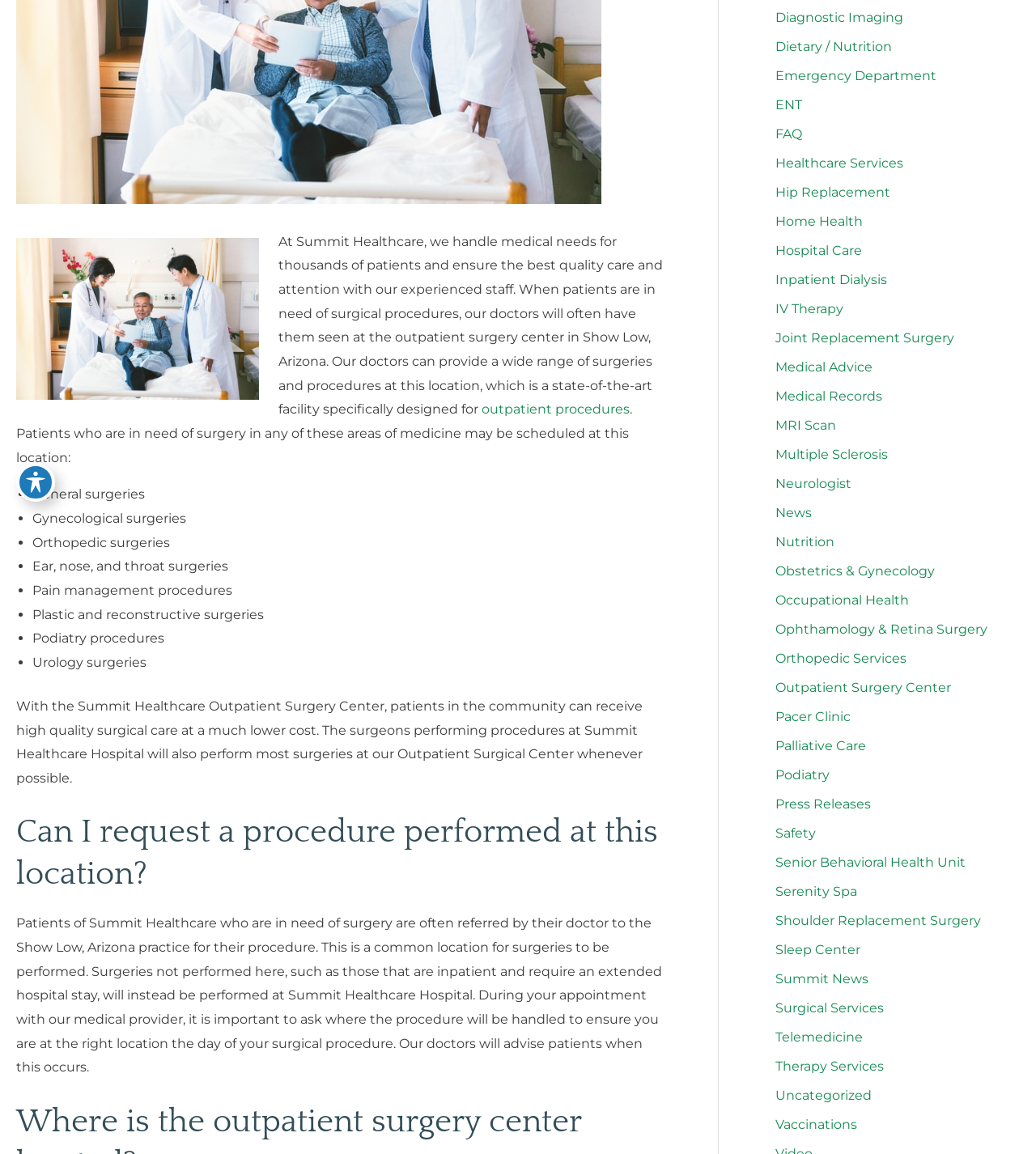Determine the bounding box for the UI element described here: "Nutrition".

[0.748, 0.463, 0.805, 0.476]